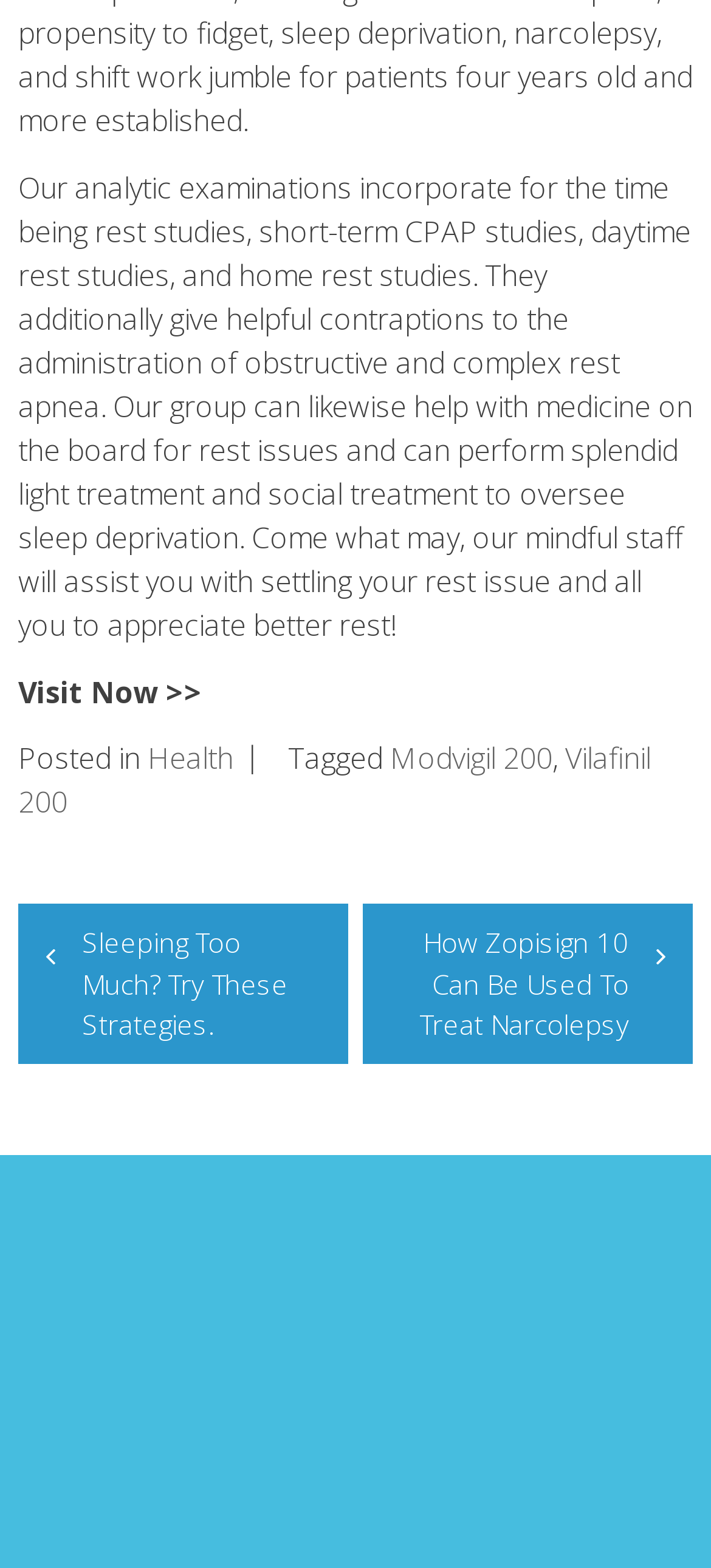Locate the bounding box for the described UI element: "Health". Ensure the coordinates are four float numbers between 0 and 1, formatted as [left, top, right, bottom].

[0.208, 0.471, 0.328, 0.497]